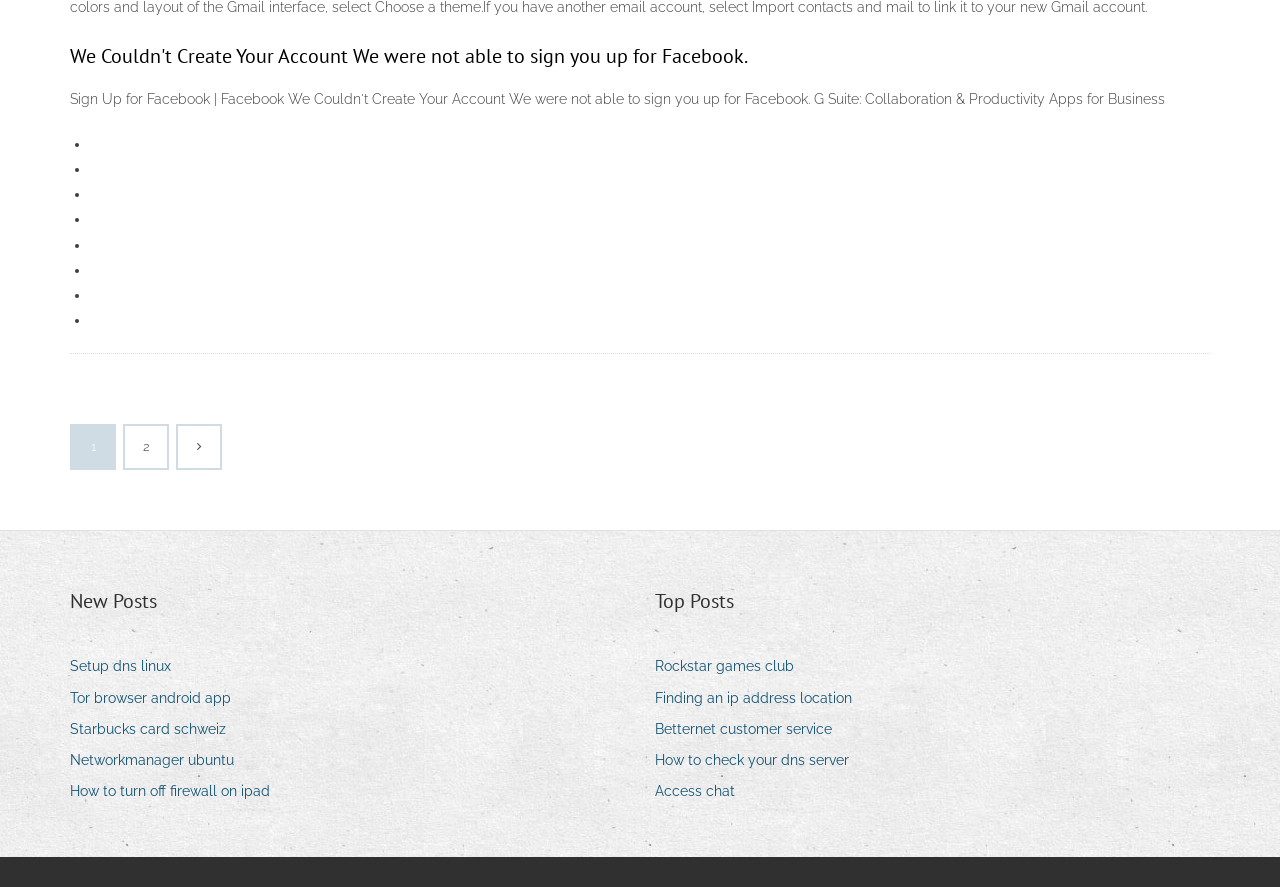Given the description "2", determine the bounding box of the corresponding UI element.

[0.098, 0.481, 0.13, 0.528]